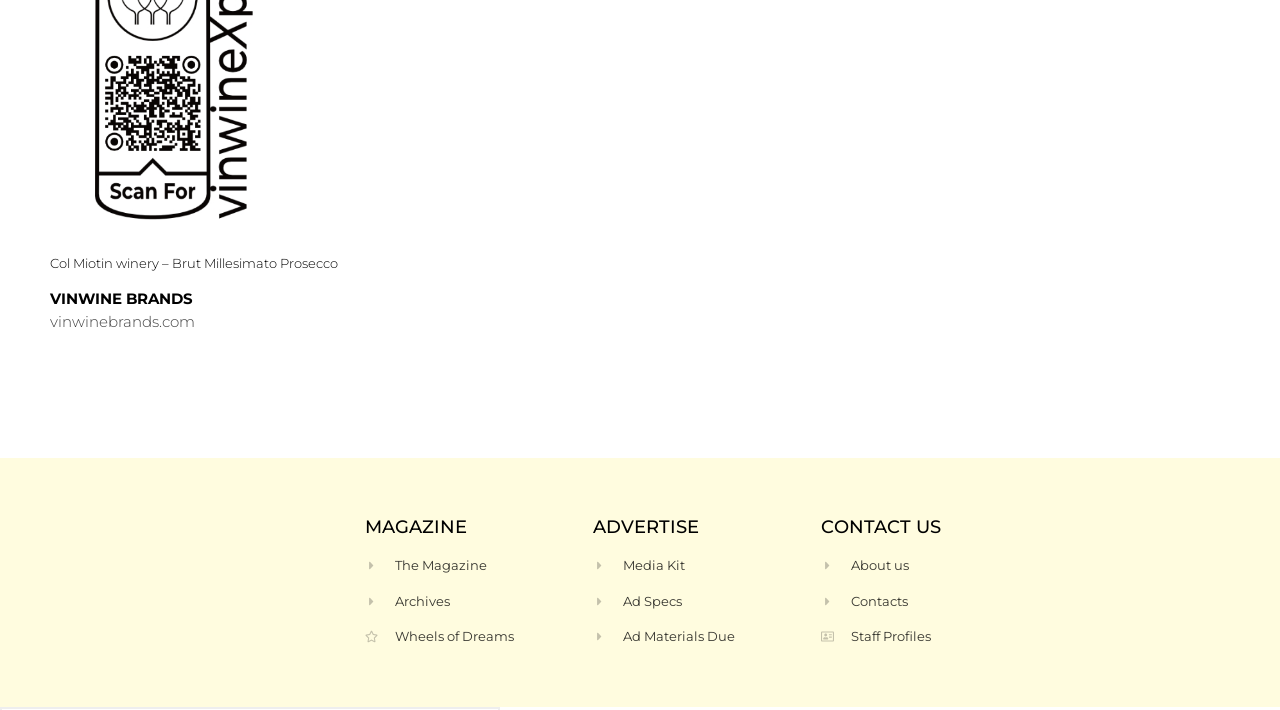Please reply to the following question with a single word or a short phrase:
What is the URL of the website?

vinwinebrands.com